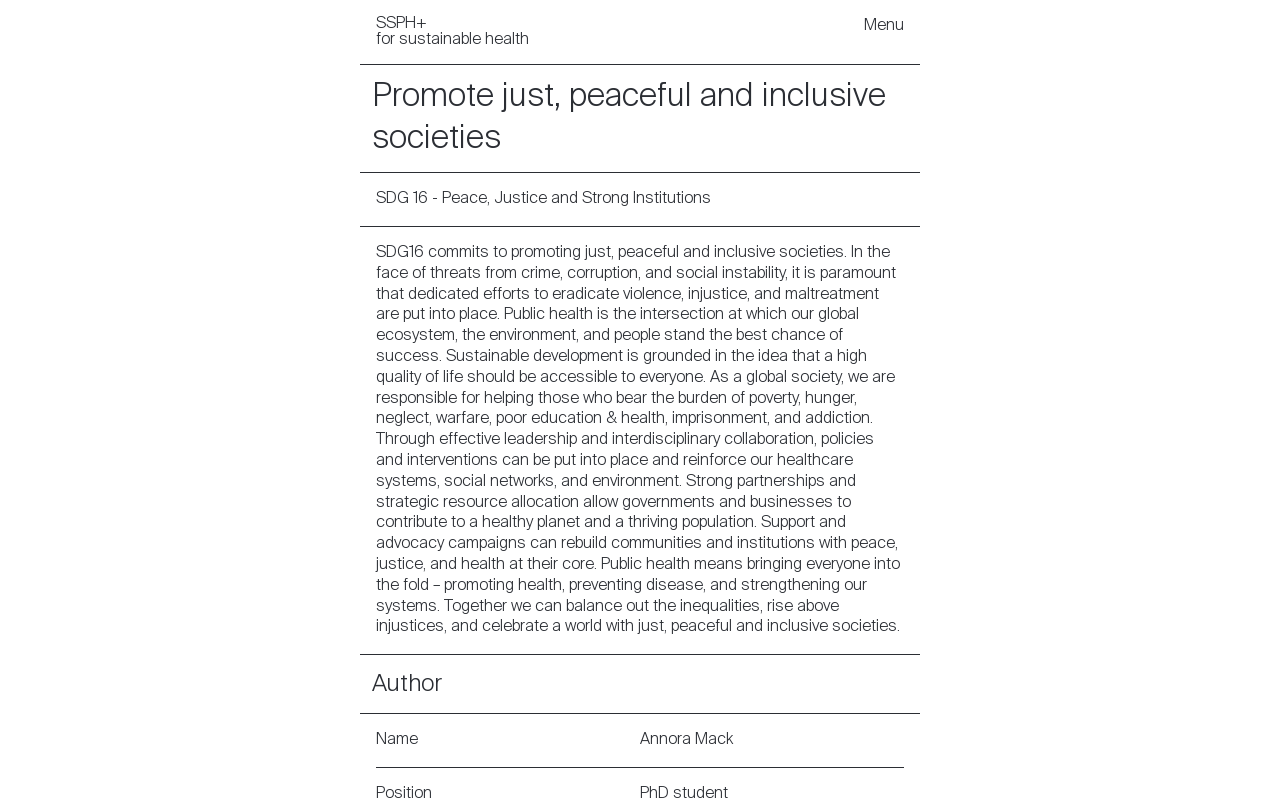Using the details in the image, give a detailed response to the question below:
What is the goal of SDG 16?

I found the answer by reading the text under the 'SDG 16 - Peace, Justice and Strong Institutions' heading, which explains that SDG 16 commits to promoting just, peaceful and inclusive societies.